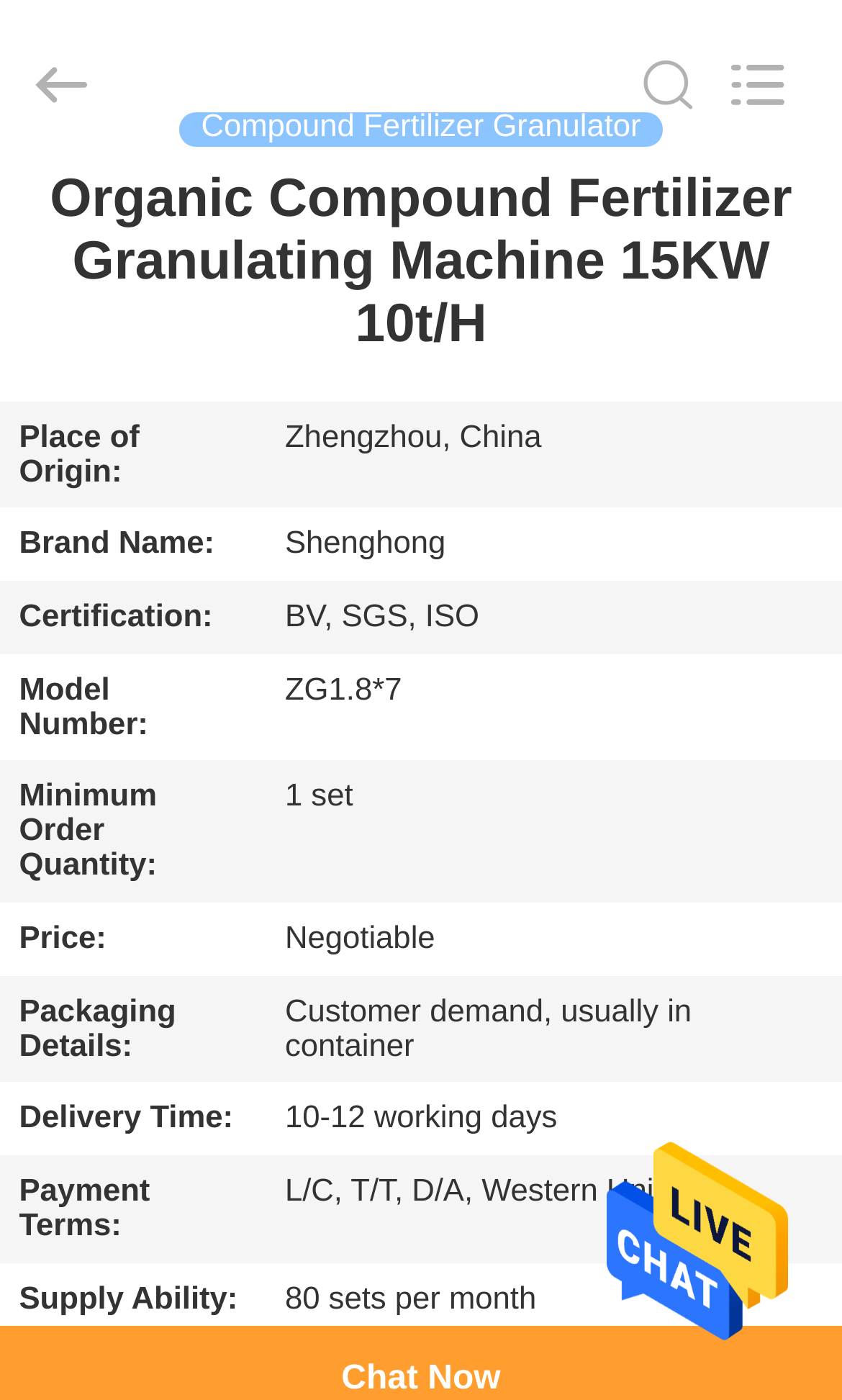Can you find the bounding box coordinates for the element to click on to achieve the instruction: "Go to home page"?

[0.0, 0.12, 0.192, 0.163]